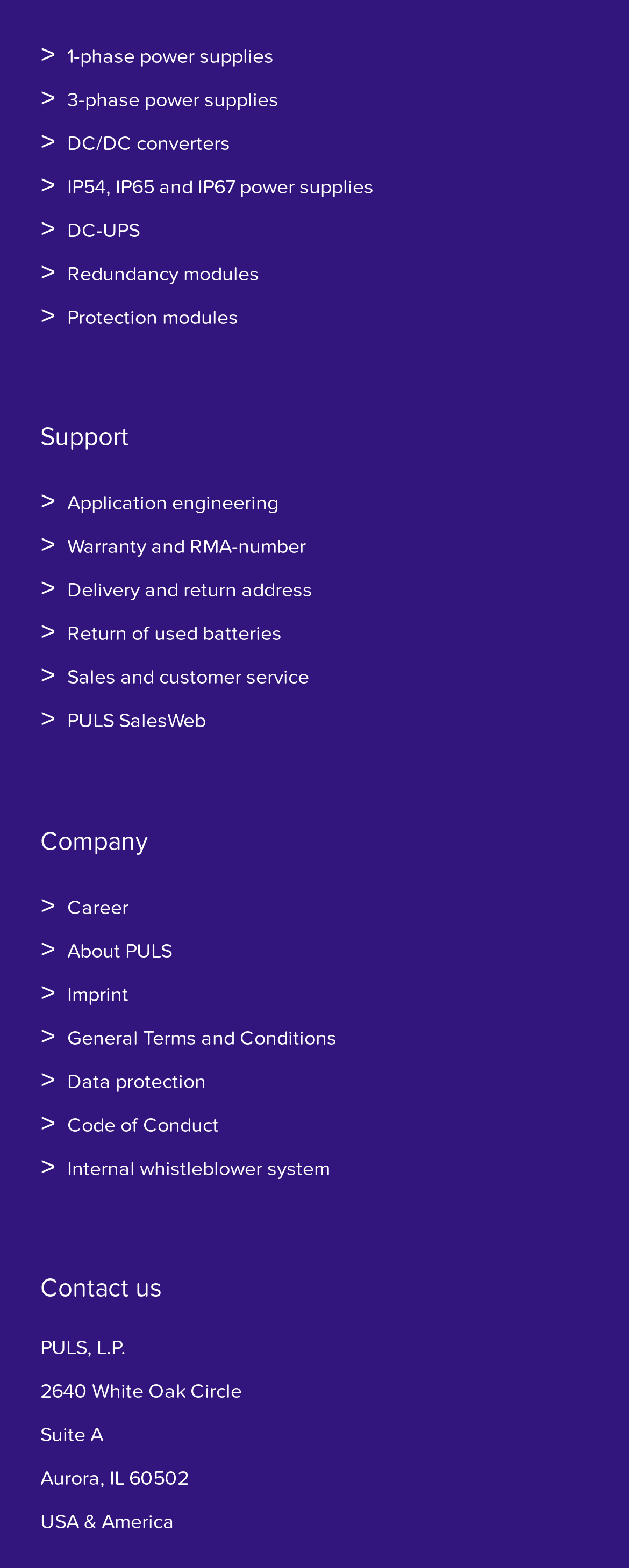Determine the bounding box coordinates for the clickable element required to fulfill the instruction: "Get support". Provide the coordinates as four float numbers between 0 and 1, i.e., [left, top, right, bottom].

[0.064, 0.269, 0.205, 0.288]